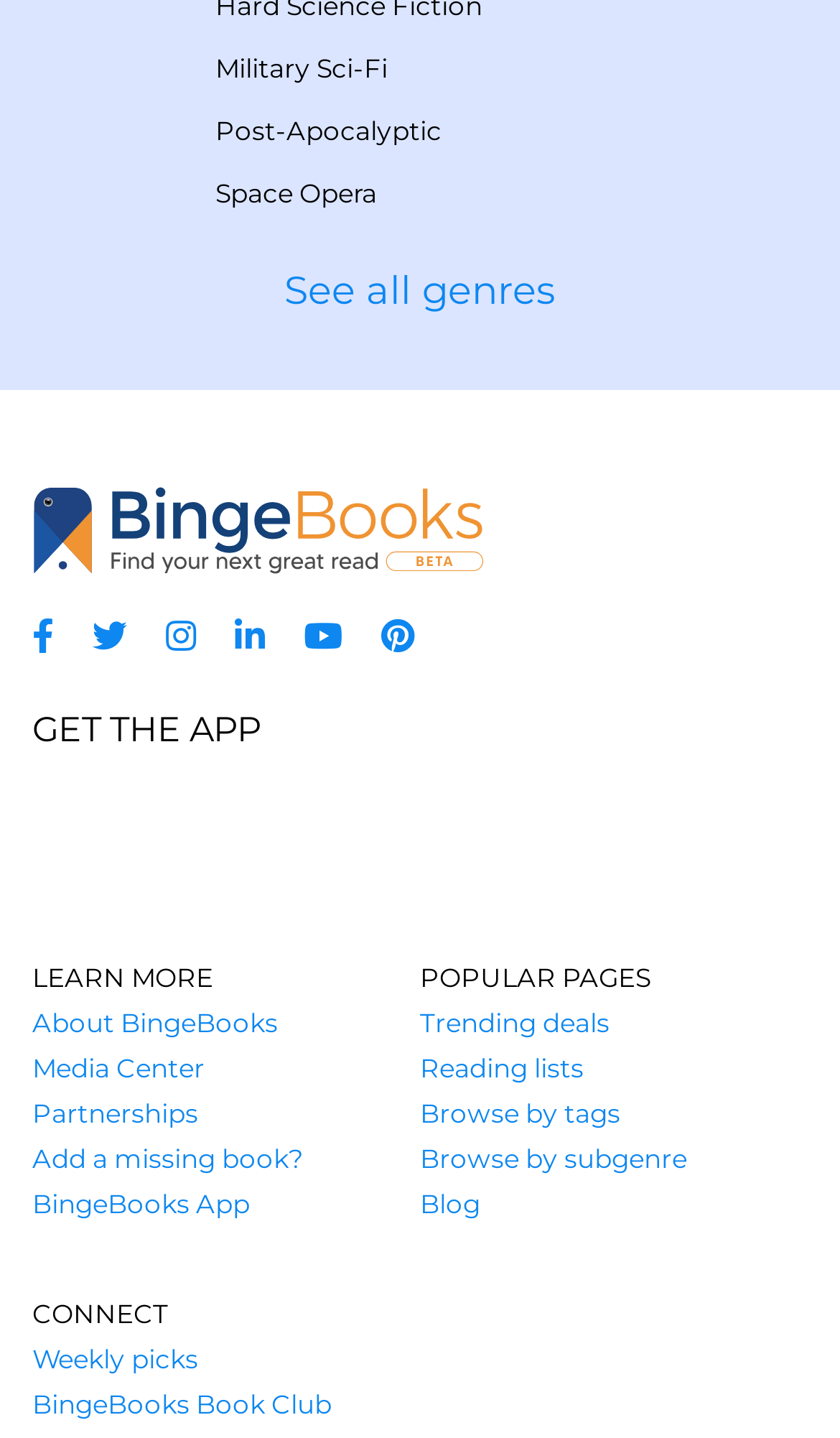Find the bounding box coordinates of the clickable region needed to perform the following instruction: "Learn more about BingeBooks". The coordinates should be provided as four float numbers between 0 and 1, i.e., [left, top, right, bottom].

[0.038, 0.669, 0.254, 0.691]